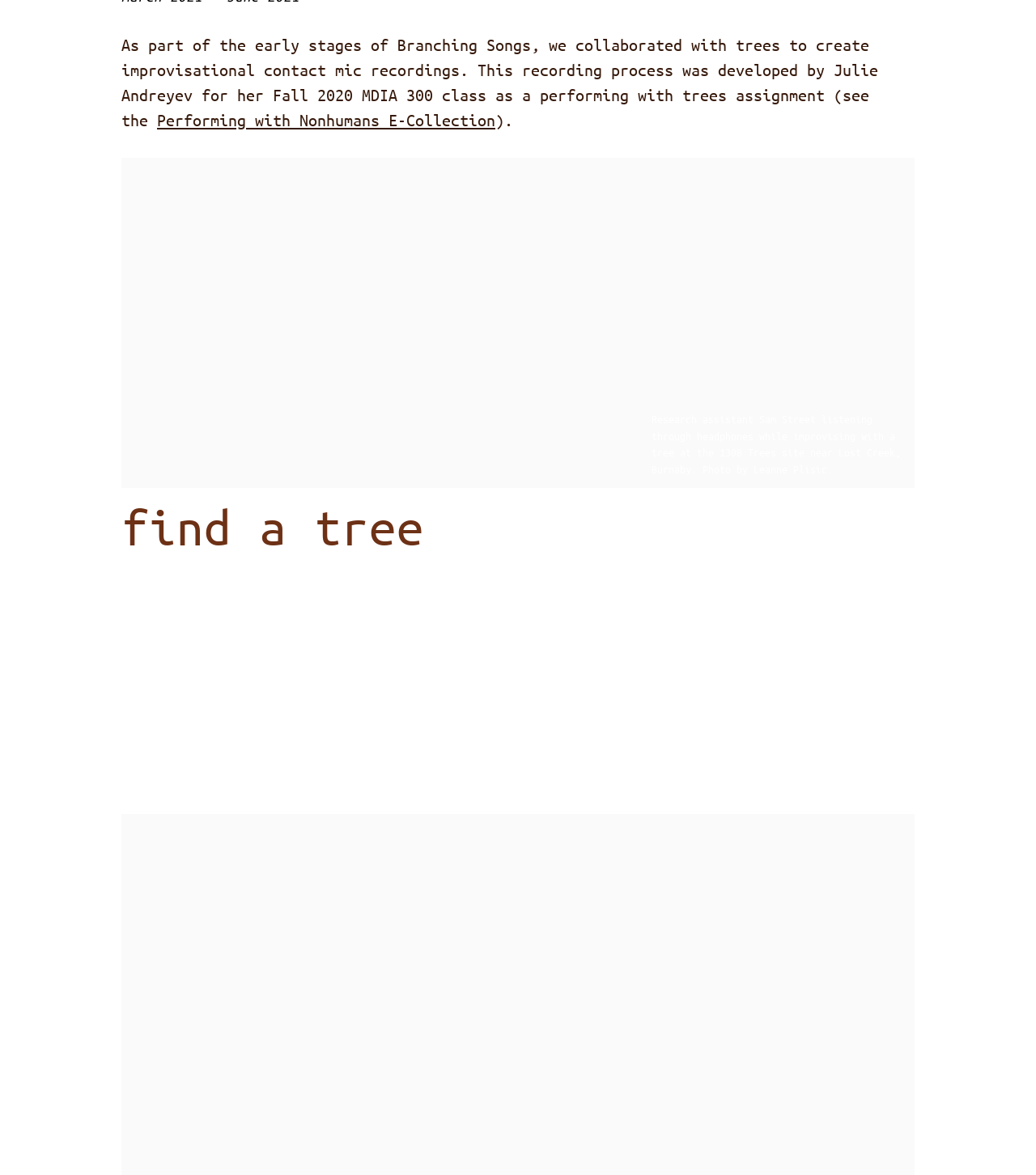Please answer the following question as detailed as possible based on the image: 
What is the purpose of the awareness exercise?

The awareness exercise, created by Julie, is mentioned as a helpful tool for relaxing and connecting with the tree and surrounding environment before beginning the improvisational process of generating sounds with the tree.